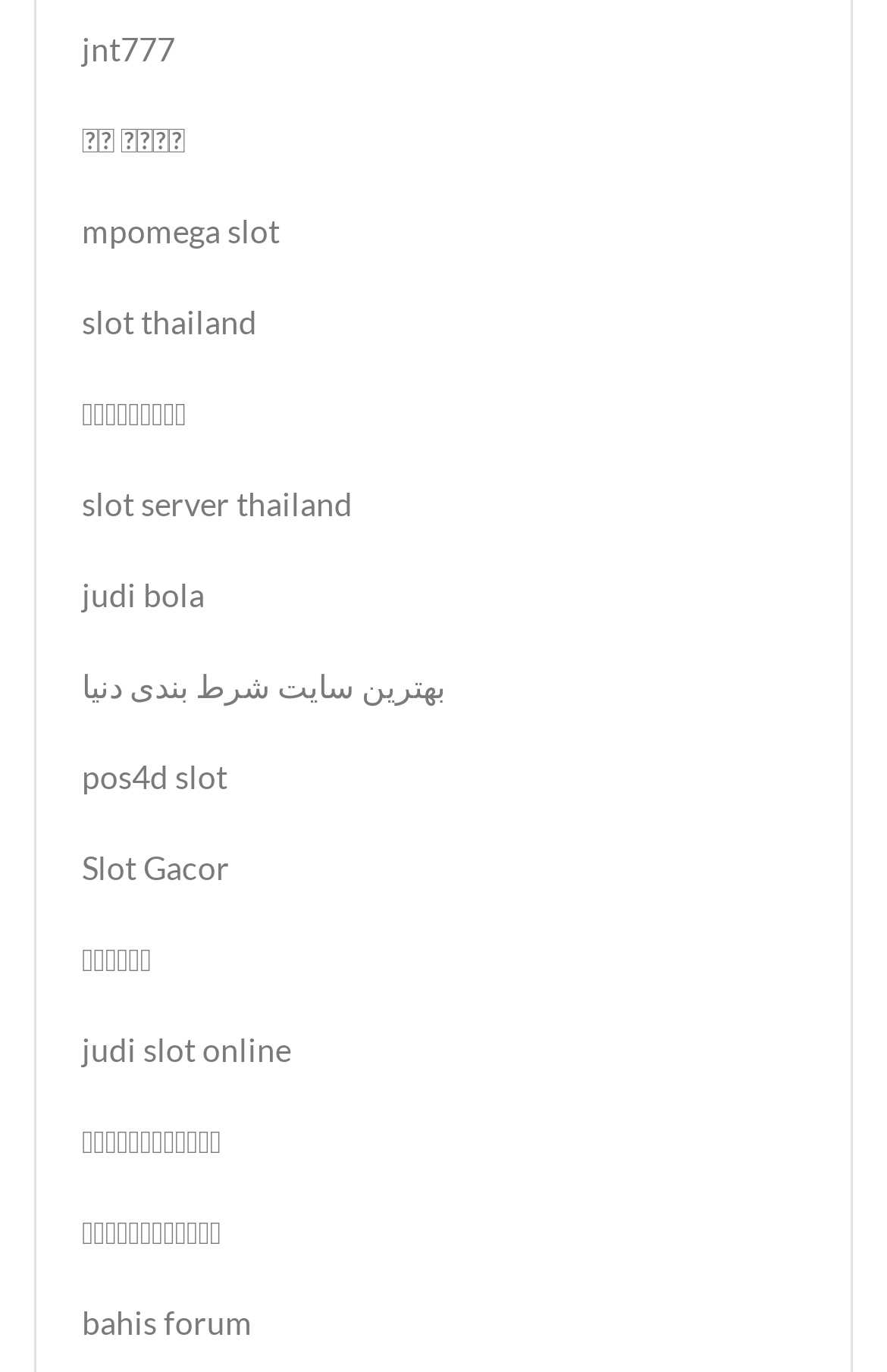Specify the bounding box coordinates for the region that must be clicked to perform the given instruction: "explore เว็บสล็อต website".

[0.092, 0.286, 0.21, 0.314]